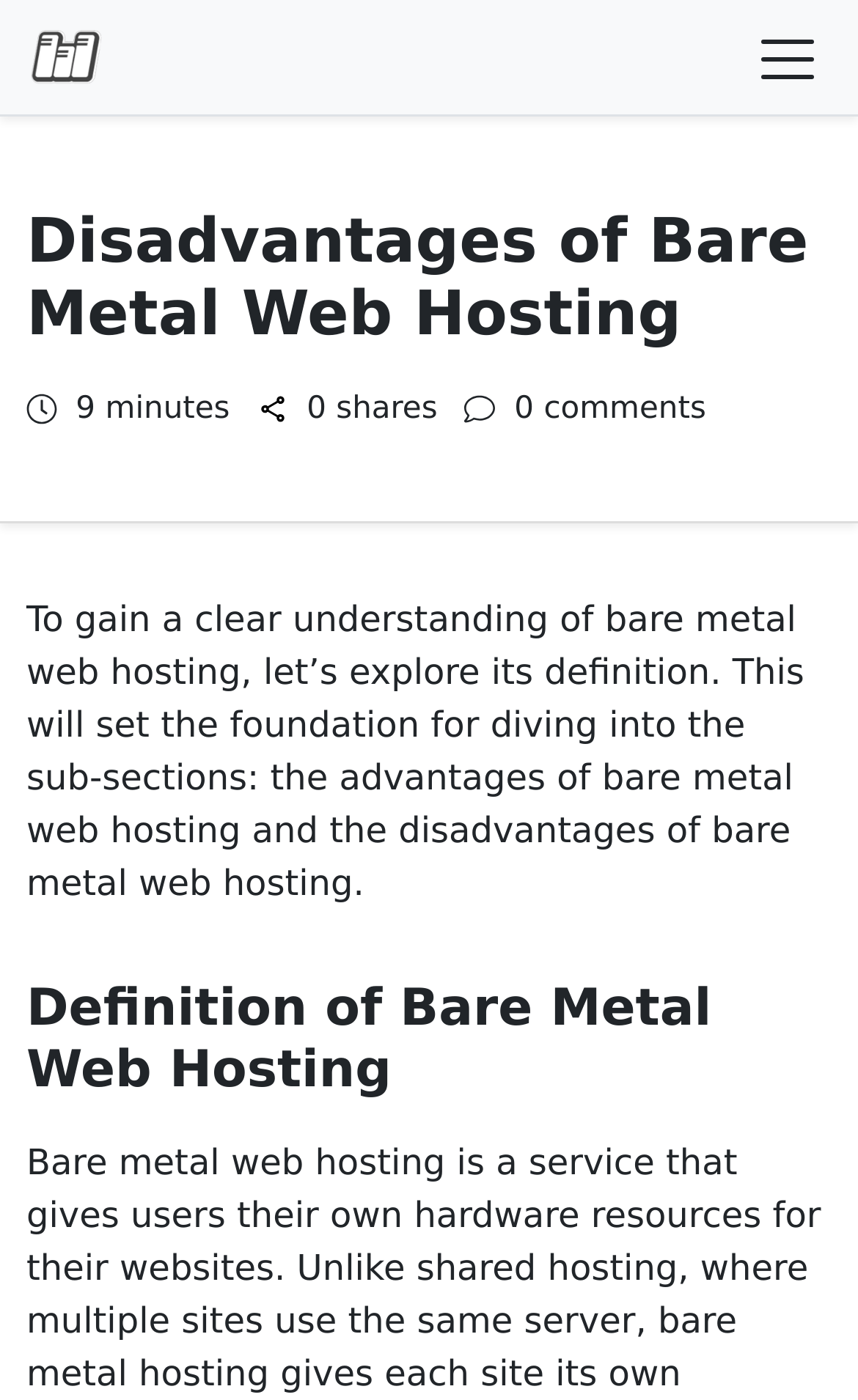What is the purpose of the toggle navigation button?
Using the image as a reference, answer with just one word or a short phrase.

To control navigation